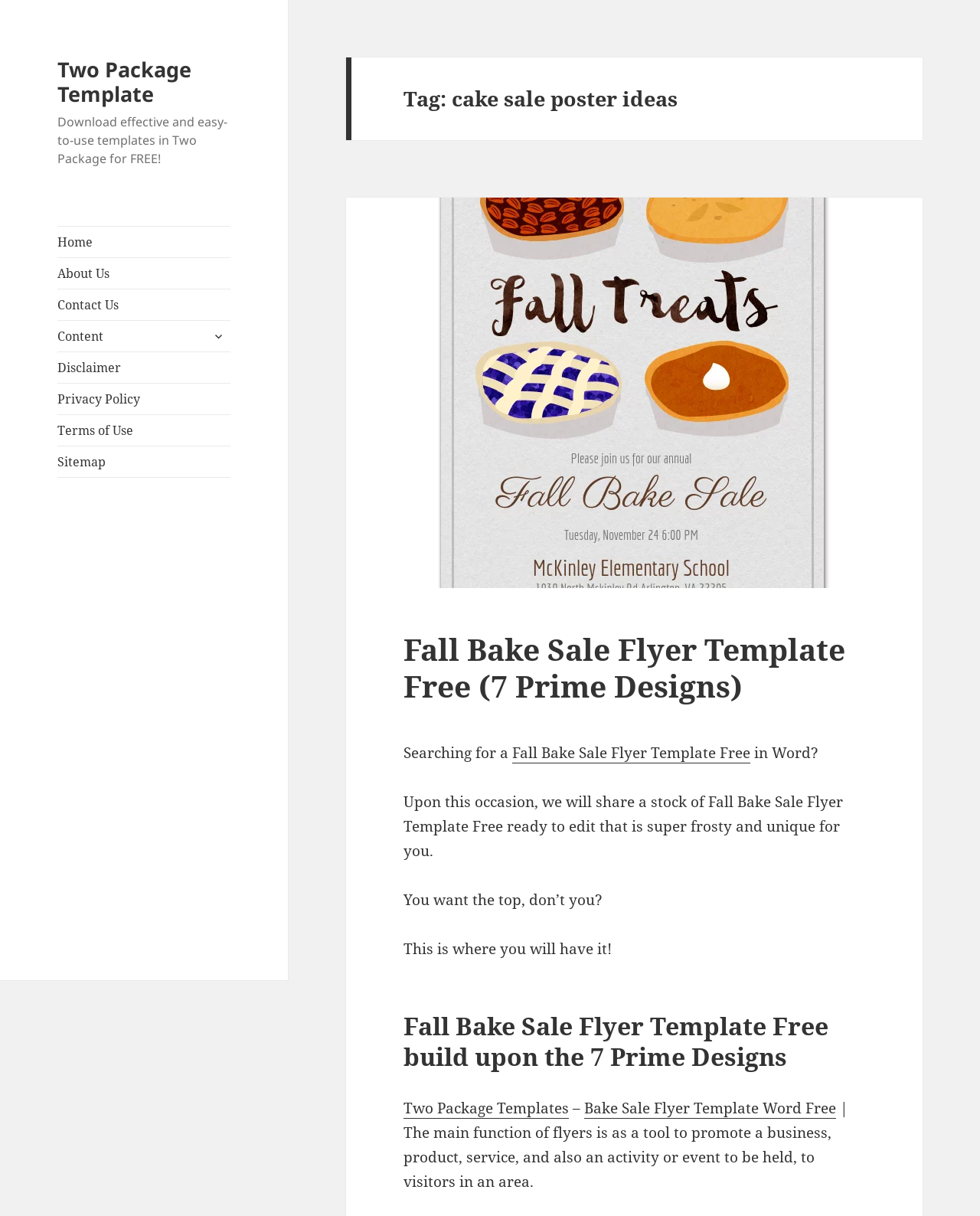Please identify the bounding box coordinates of the element I should click to complete this instruction: 'Download effective and easy-to-use templates'. The coordinates should be given as four float numbers between 0 and 1, like this: [left, top, right, bottom].

[0.059, 0.093, 0.232, 0.137]